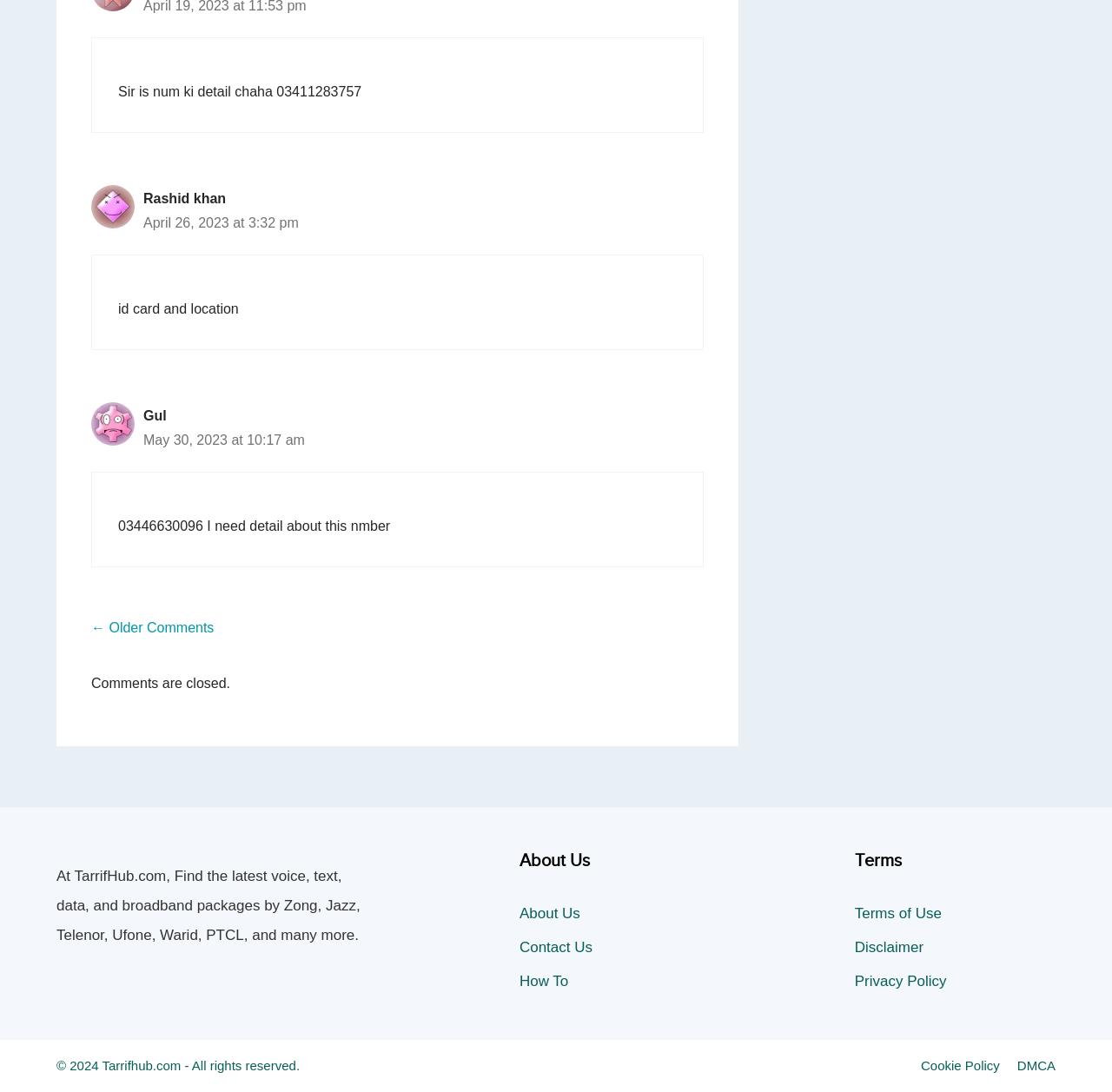Find the bounding box coordinates for the area that should be clicked to accomplish the instruction: "View comment by Rashid khan".

[0.129, 0.175, 0.203, 0.188]